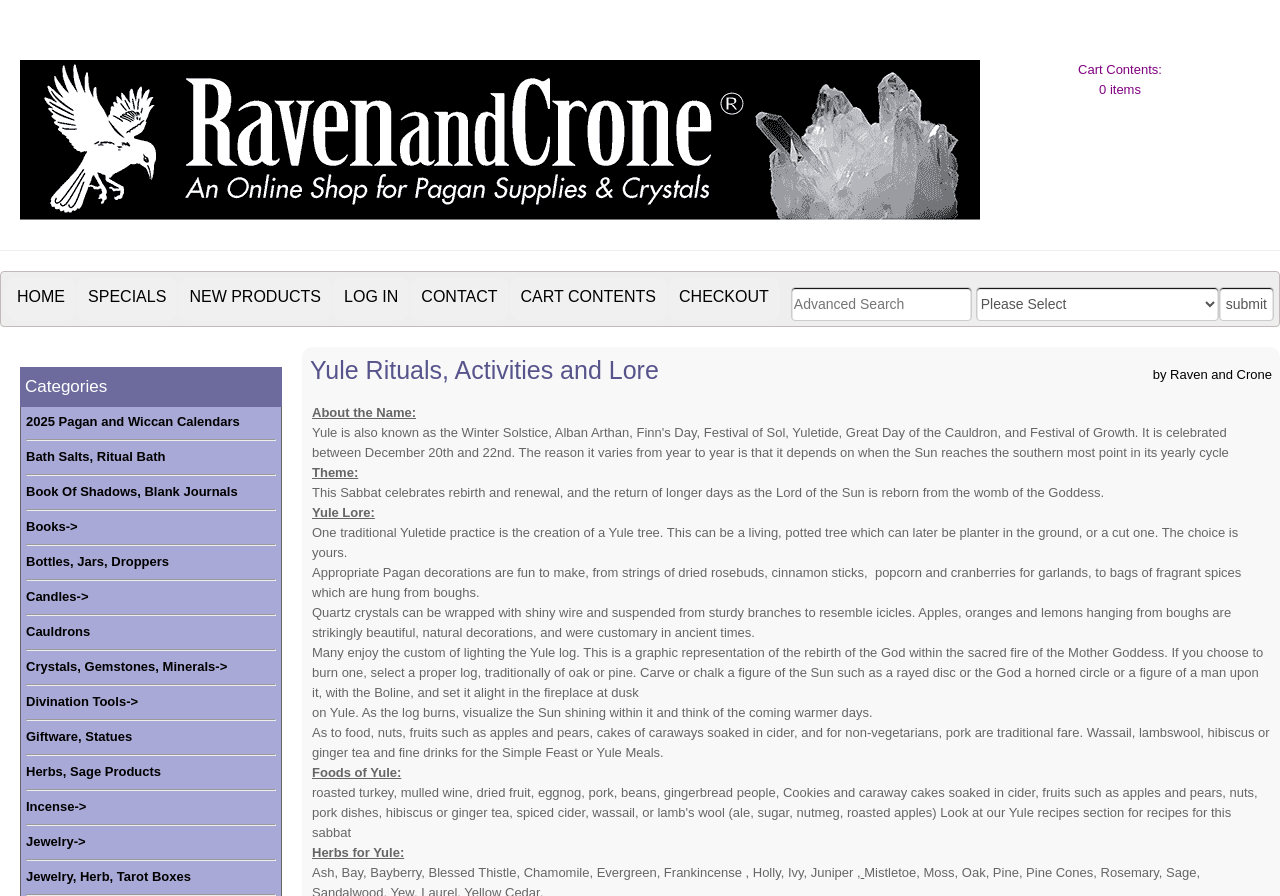Identify the bounding box of the UI component described as: "New Products".

[0.139, 0.309, 0.259, 0.358]